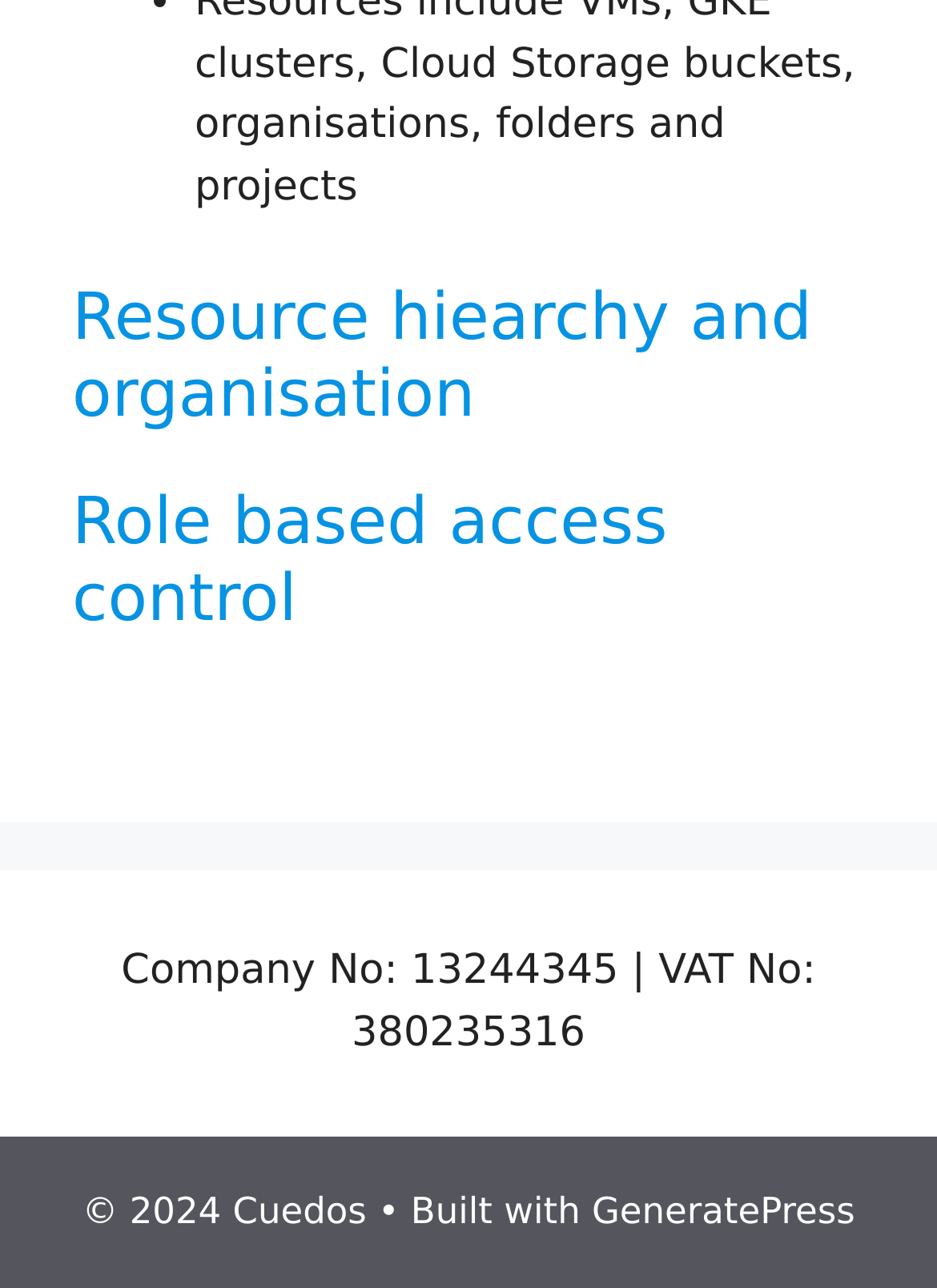Answer the question with a single word or phrase: 
What is the VAT number?

380235316